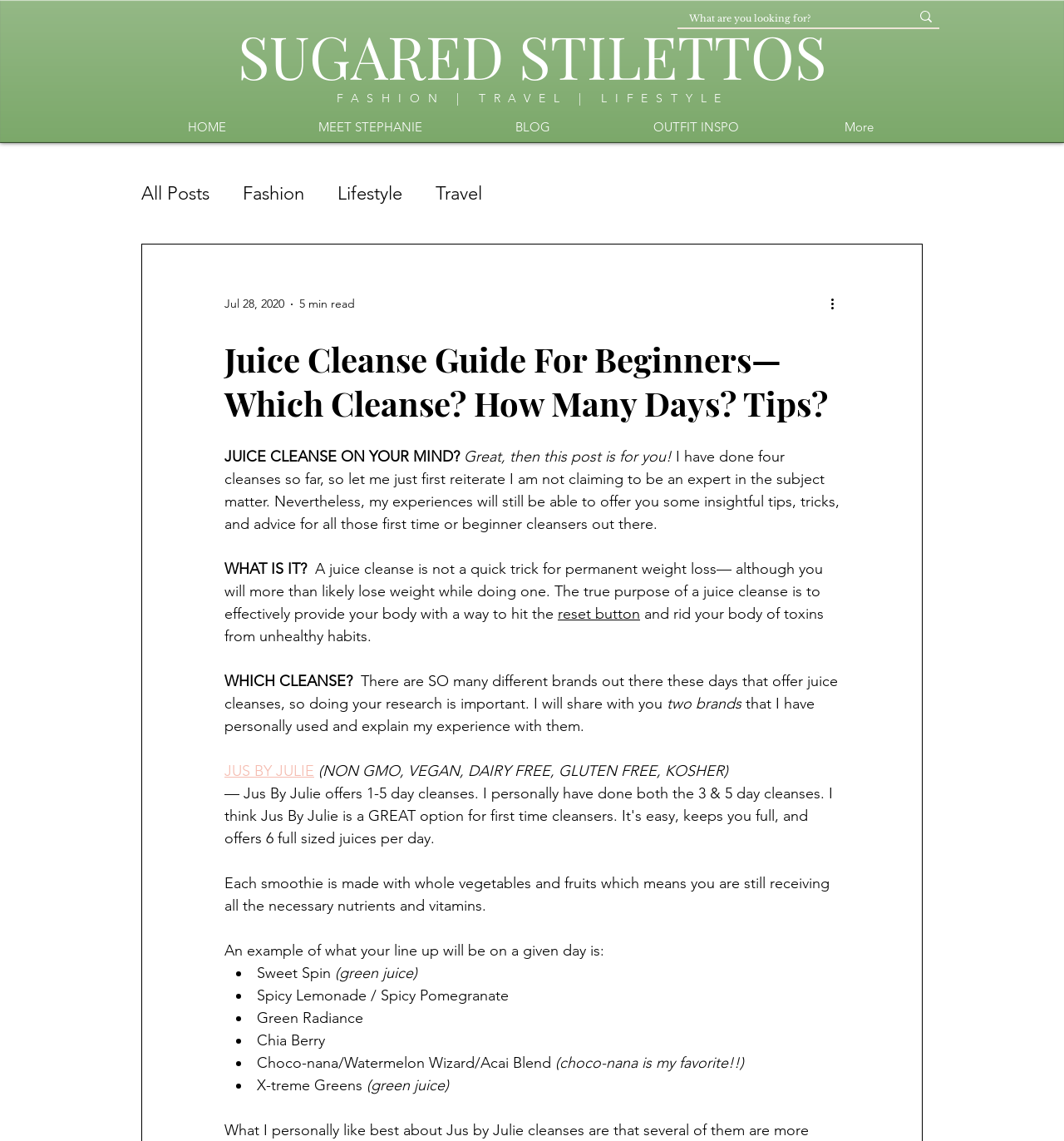What is the name of the first smoothie mentioned in the article? From the image, respond with a single word or brief phrase.

Sweet Spin